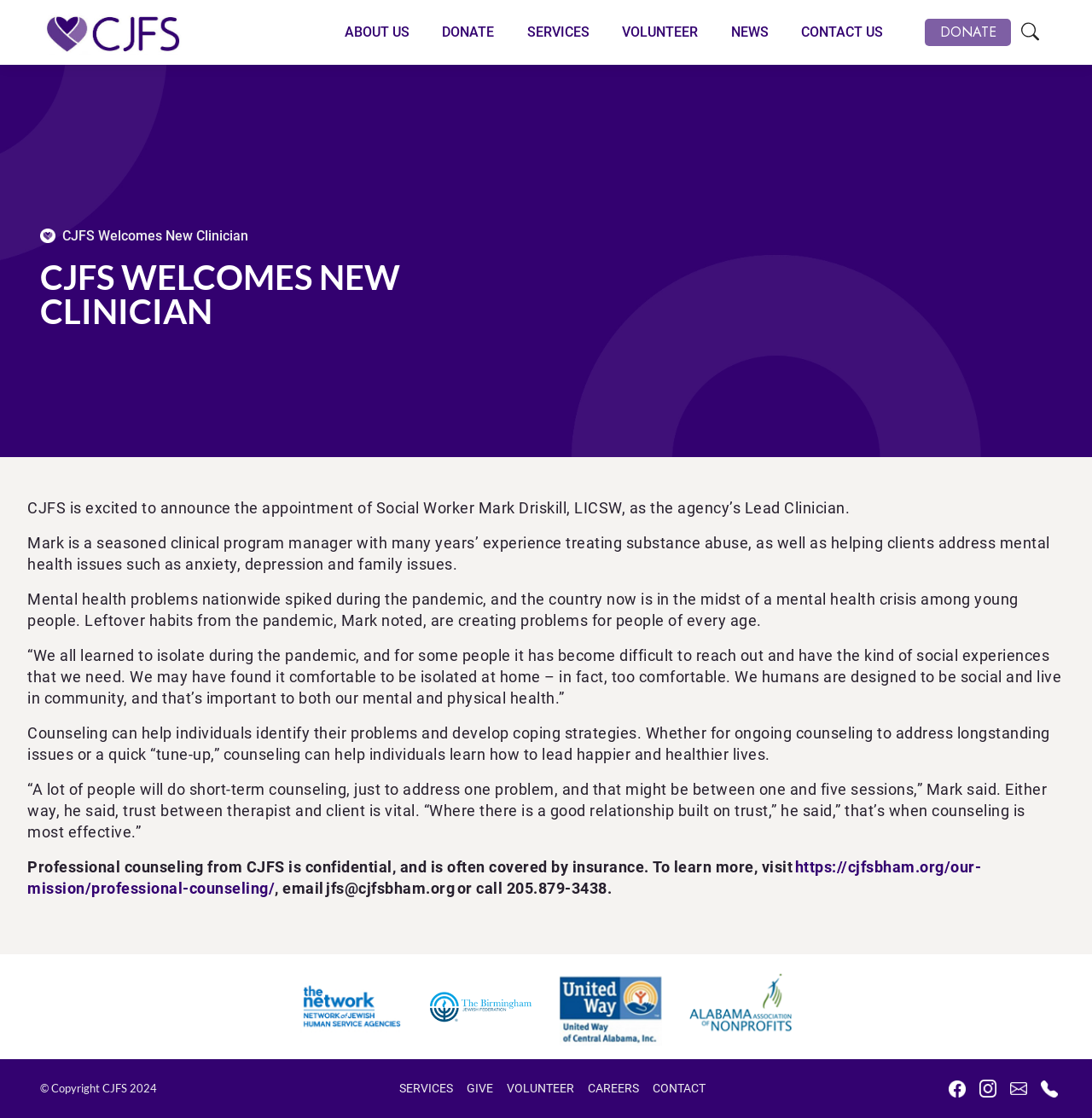Can you specify the bounding box coordinates for the region that should be clicked to fulfill this instruction: "Contact CJFS".

[0.252, 0.787, 0.564, 0.802]